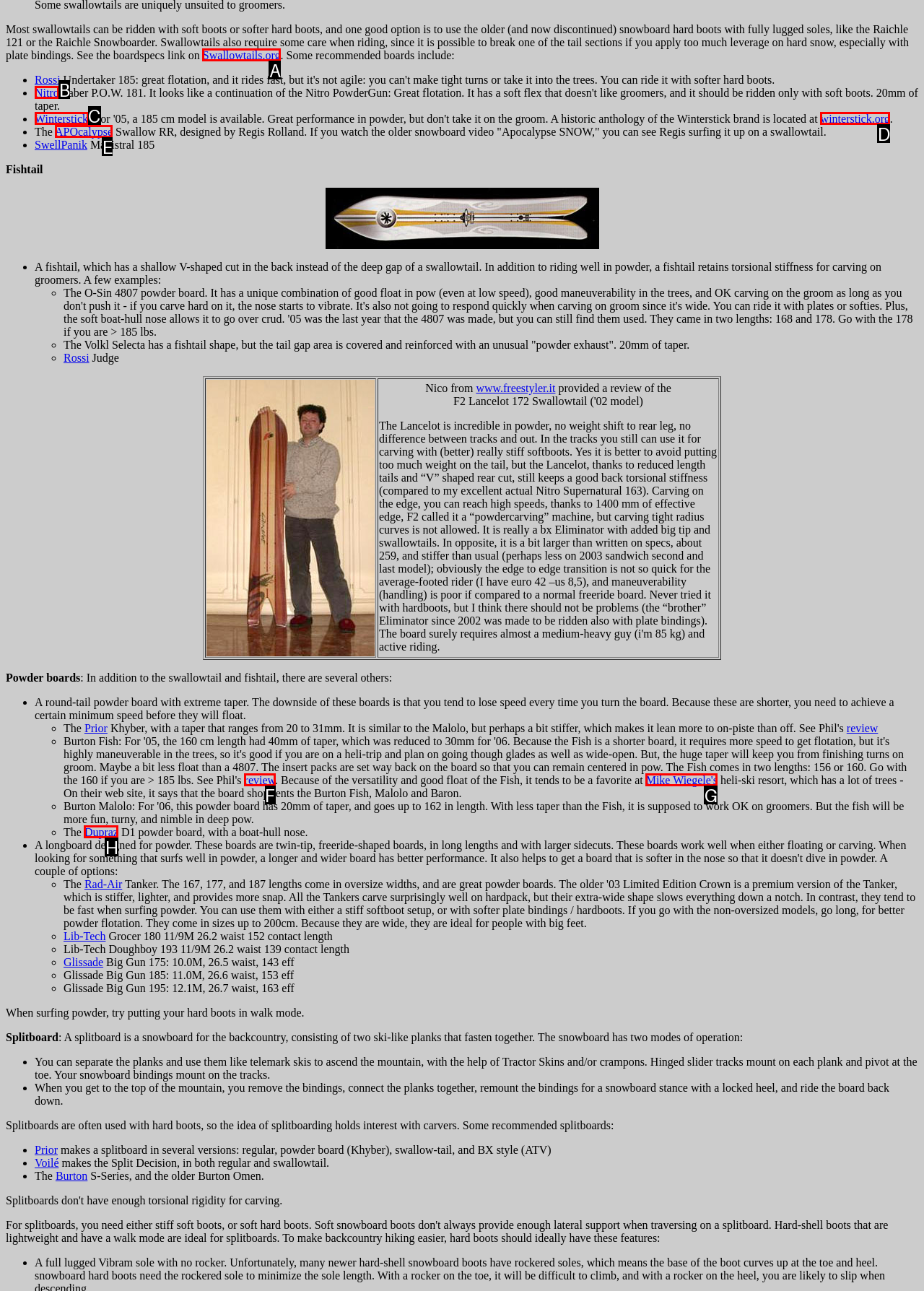Determine the option that aligns with this description: Swallowtails.org
Reply with the option's letter directly.

A